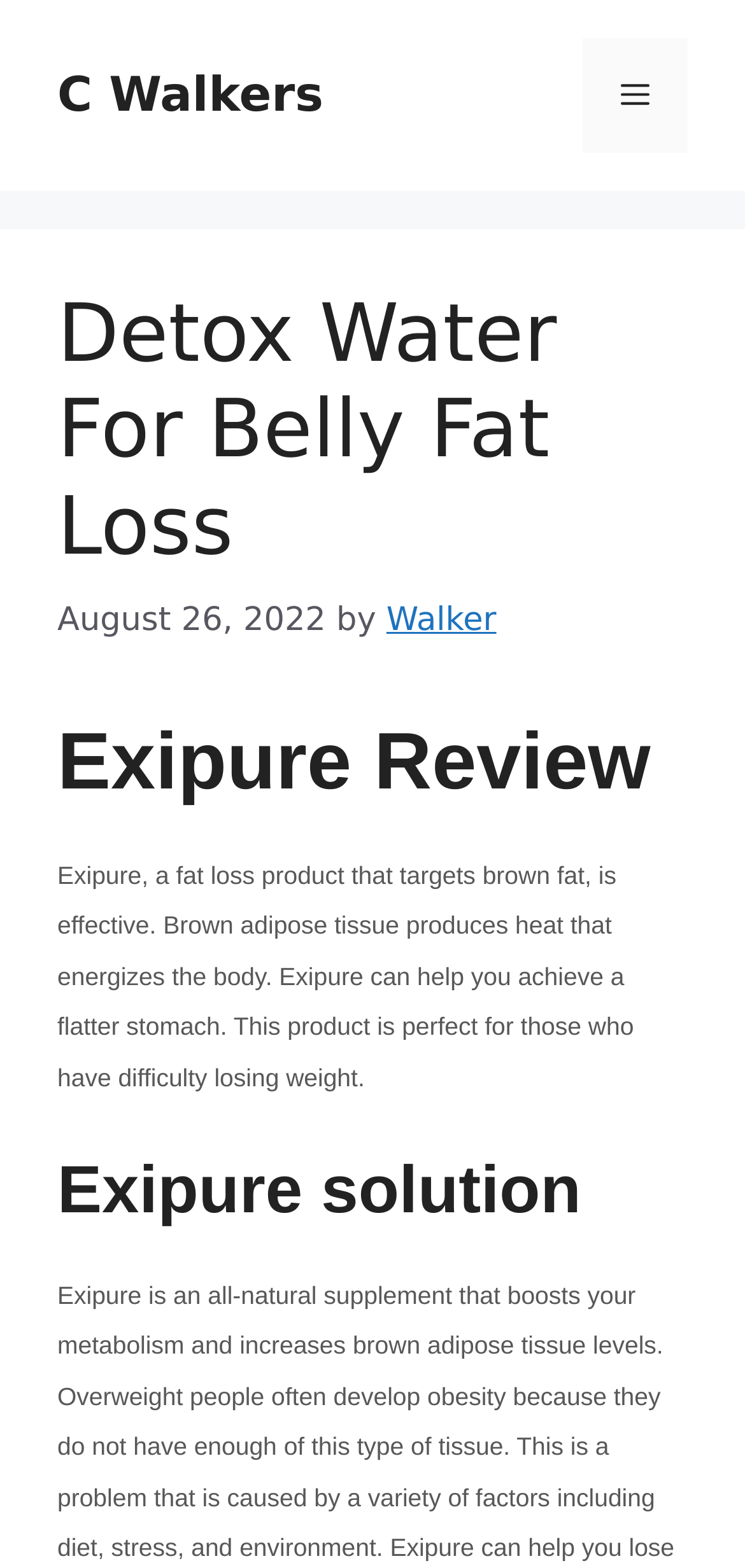Locate the bounding box for the described UI element: "Walker". Ensure the coordinates are four float numbers between 0 and 1, formatted as [left, top, right, bottom].

[0.519, 0.383, 0.666, 0.407]